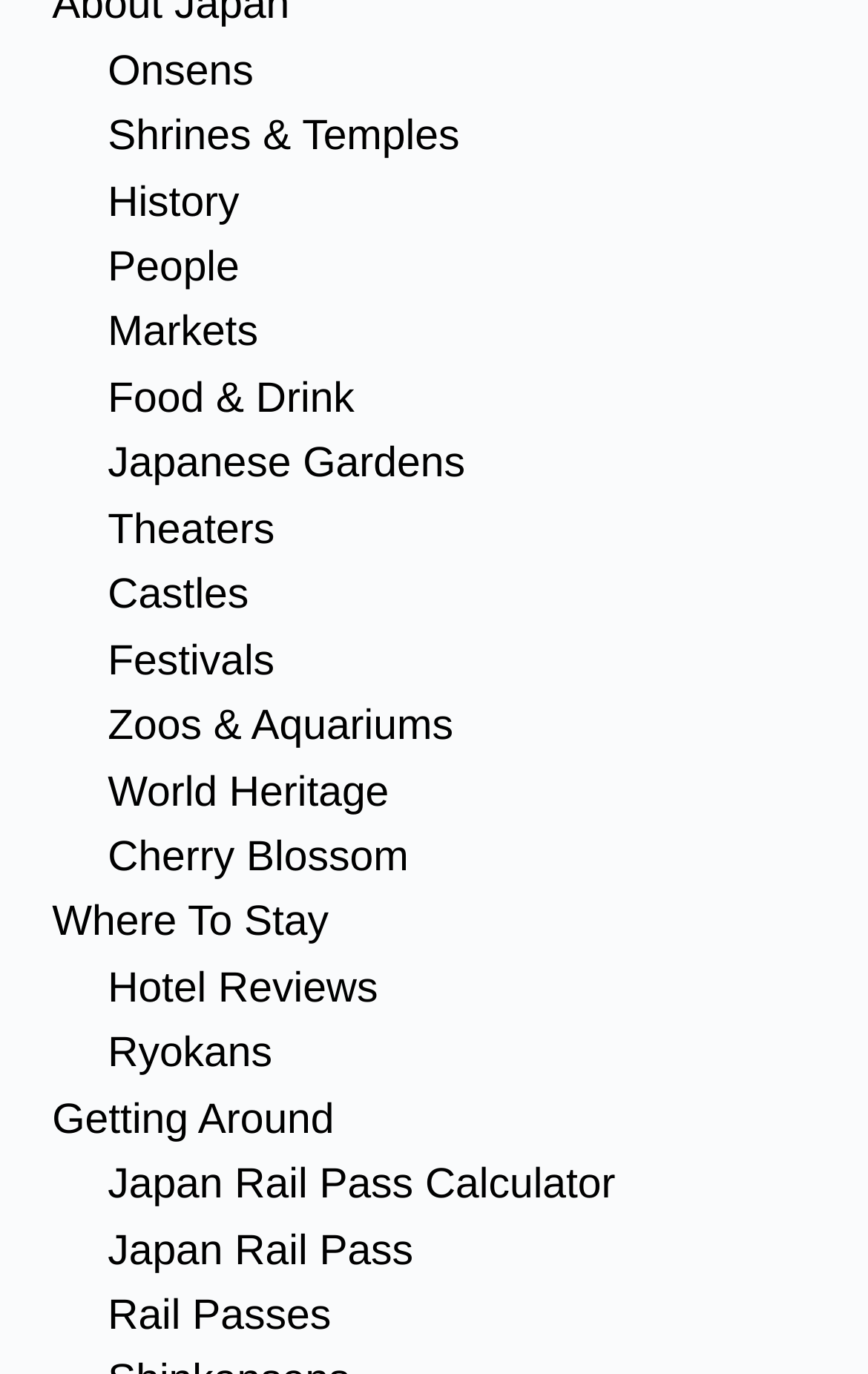Give a one-word or short-phrase answer to the following question: 
How many links are related to accommodations?

3